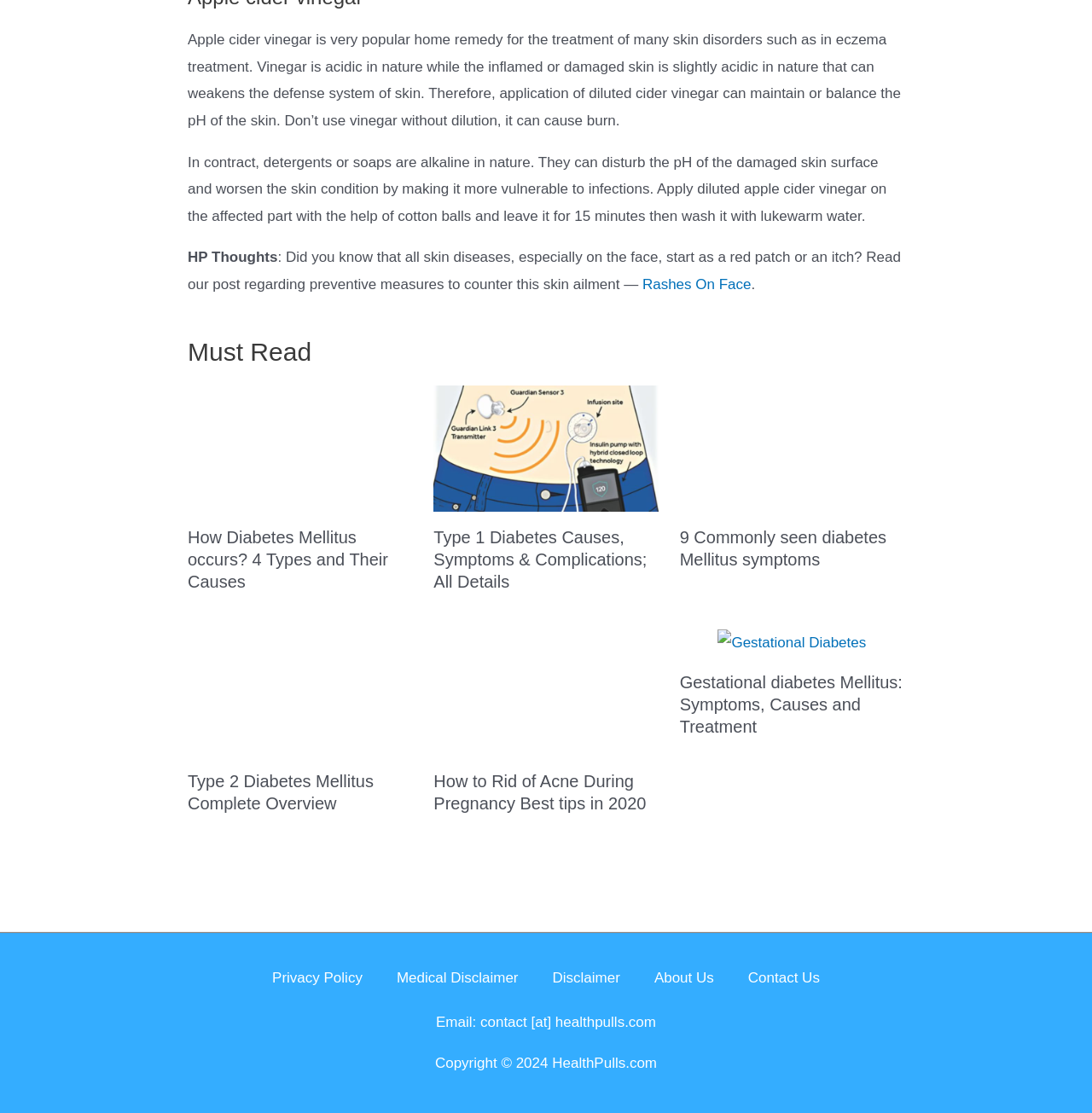Pinpoint the bounding box coordinates of the area that must be clicked to complete this instruction: "Visit the About Us page".

[0.583, 0.861, 0.669, 0.896]